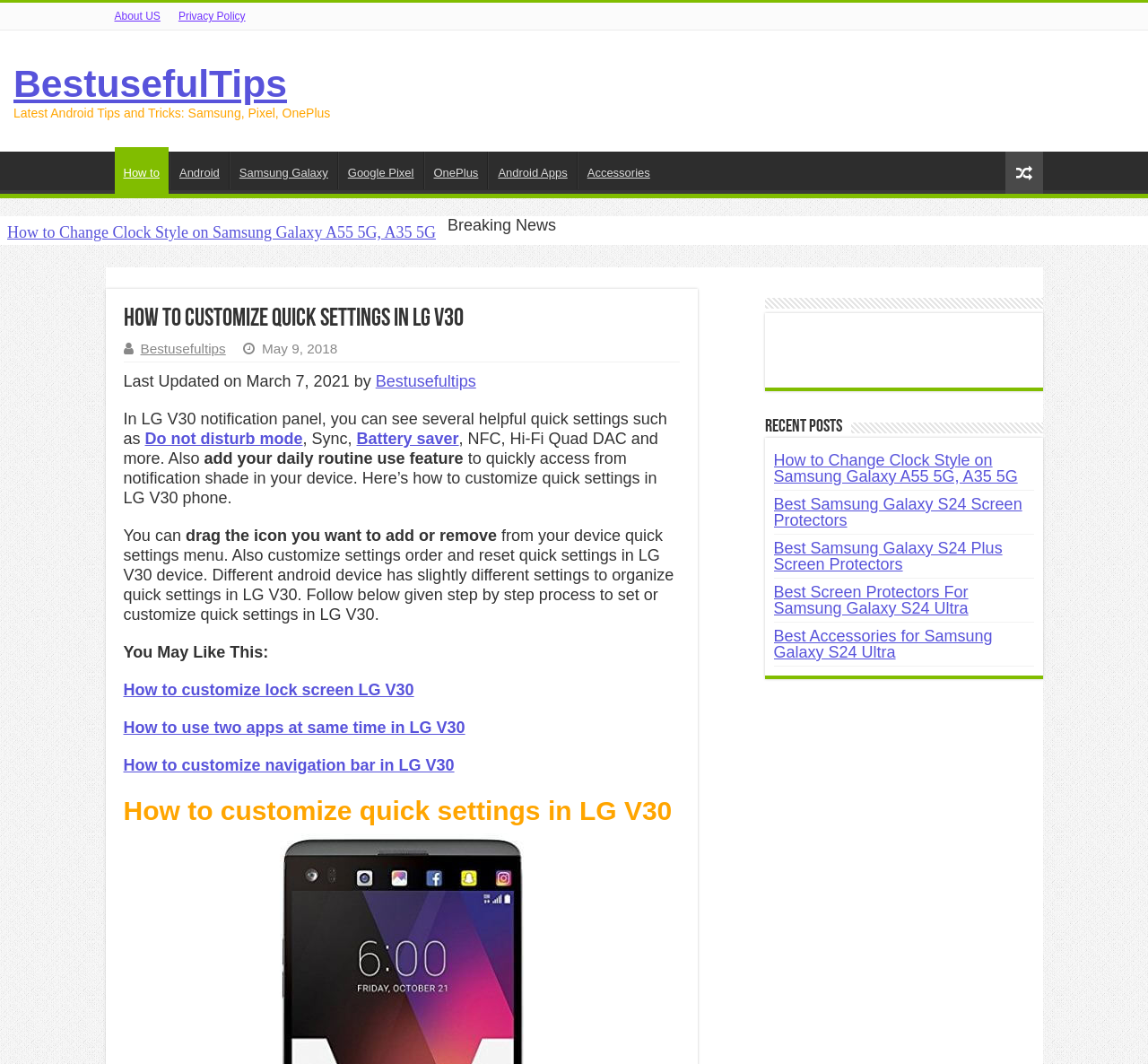Highlight the bounding box coordinates of the element that should be clicked to carry out the following instruction: "Go to 'Android'". The coordinates must be given as four float numbers ranging from 0 to 1, i.e., [left, top, right, bottom].

[0.148, 0.142, 0.199, 0.178]